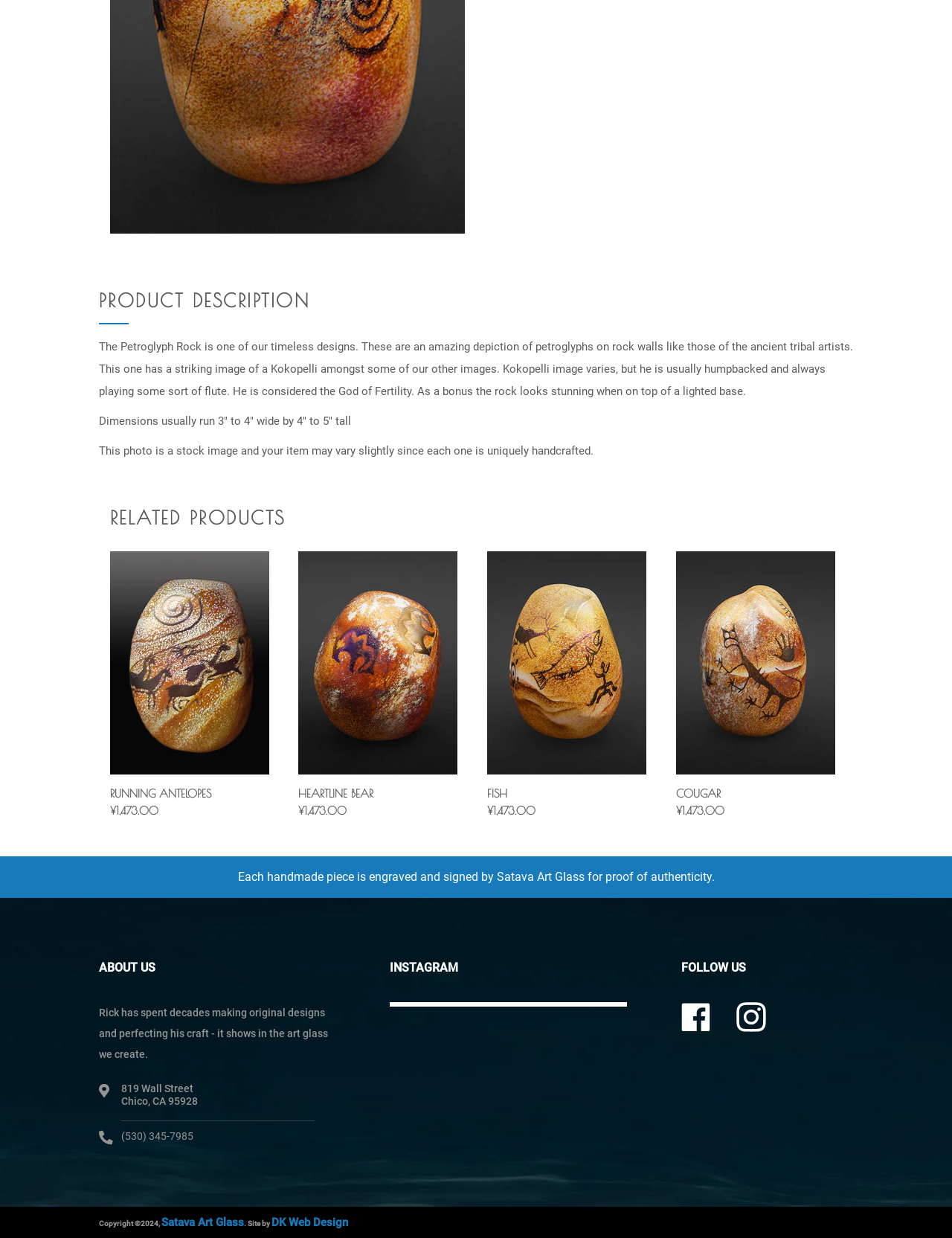Please find the bounding box coordinates in the format (top-left x, top-left y, bottom-right x, bottom-right y) for the given element description. Ensure the coordinates are floating point numbers between 0 and 1. Description: Facebook

[0.716, 0.816, 0.774, 0.826]